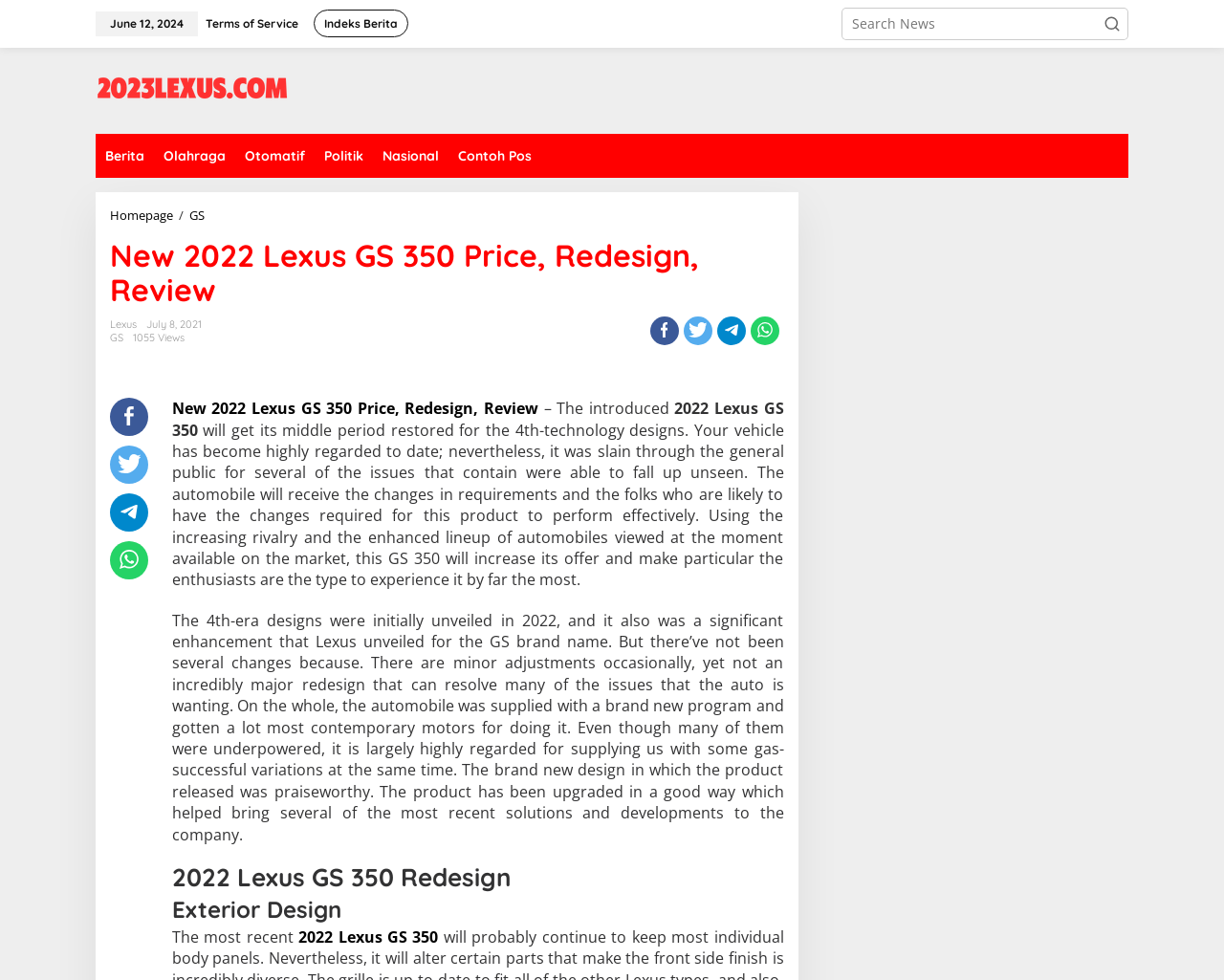Refer to the image and offer a detailed explanation in response to the question: What is the date above the search bar?

I looked at the top of the webpage and found a static text element with the date 'June 12, 2024' above the search bar.